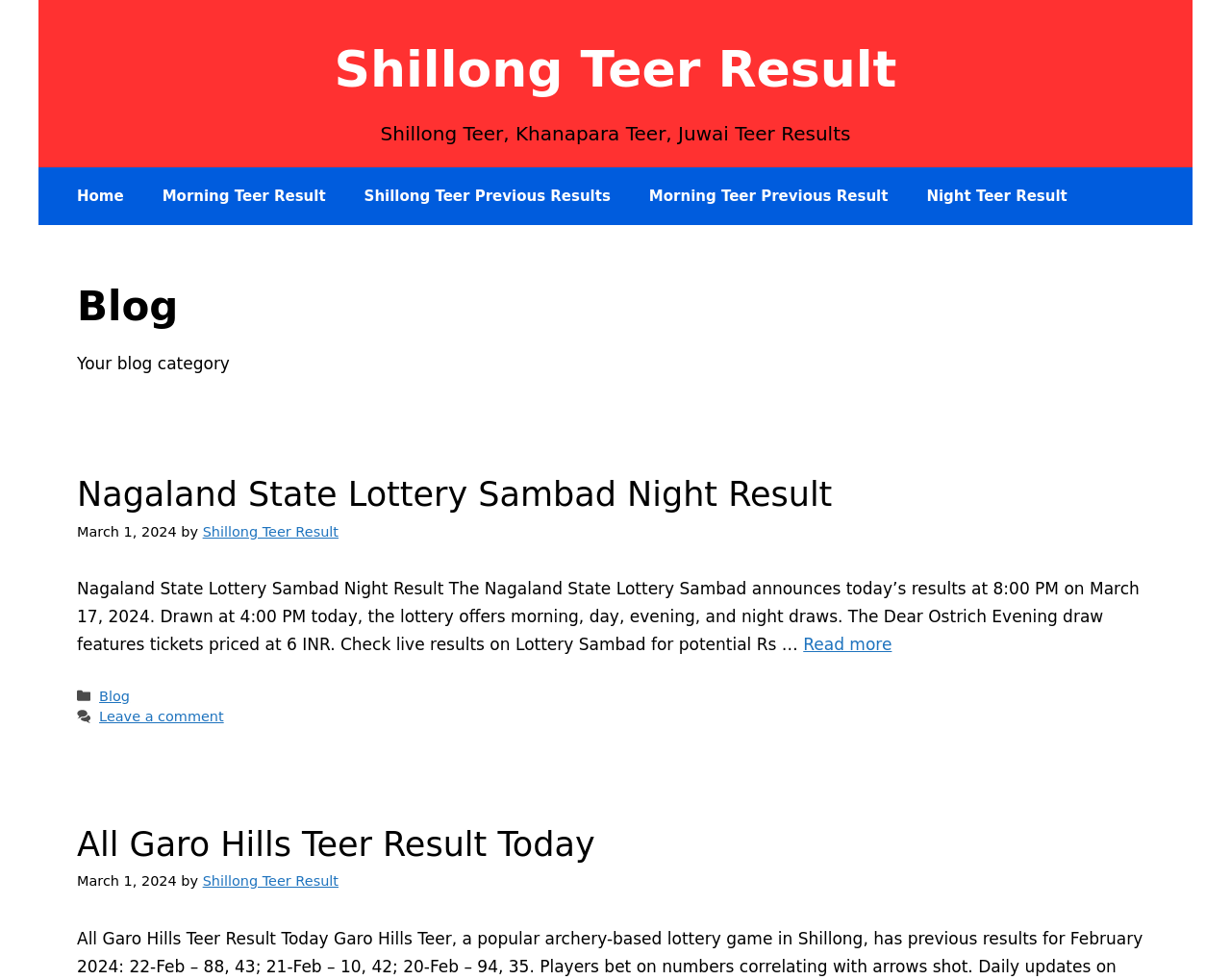What is the name of the website?
Refer to the screenshot and respond with a concise word or phrase.

Shillong Teer Result